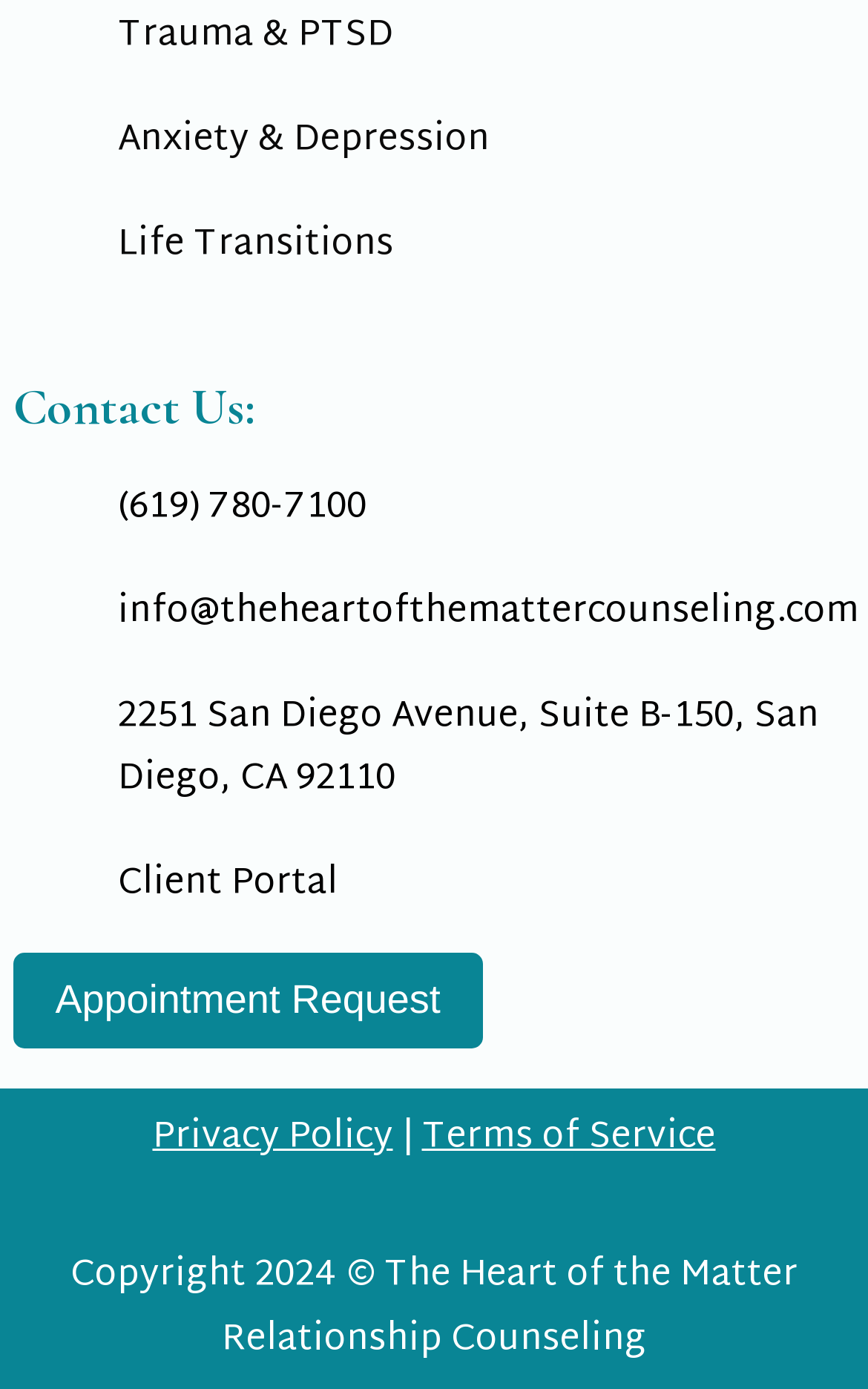Please determine the bounding box coordinates of the section I need to click to accomplish this instruction: "Access the Client Portal".

[0.135, 0.614, 0.389, 0.661]